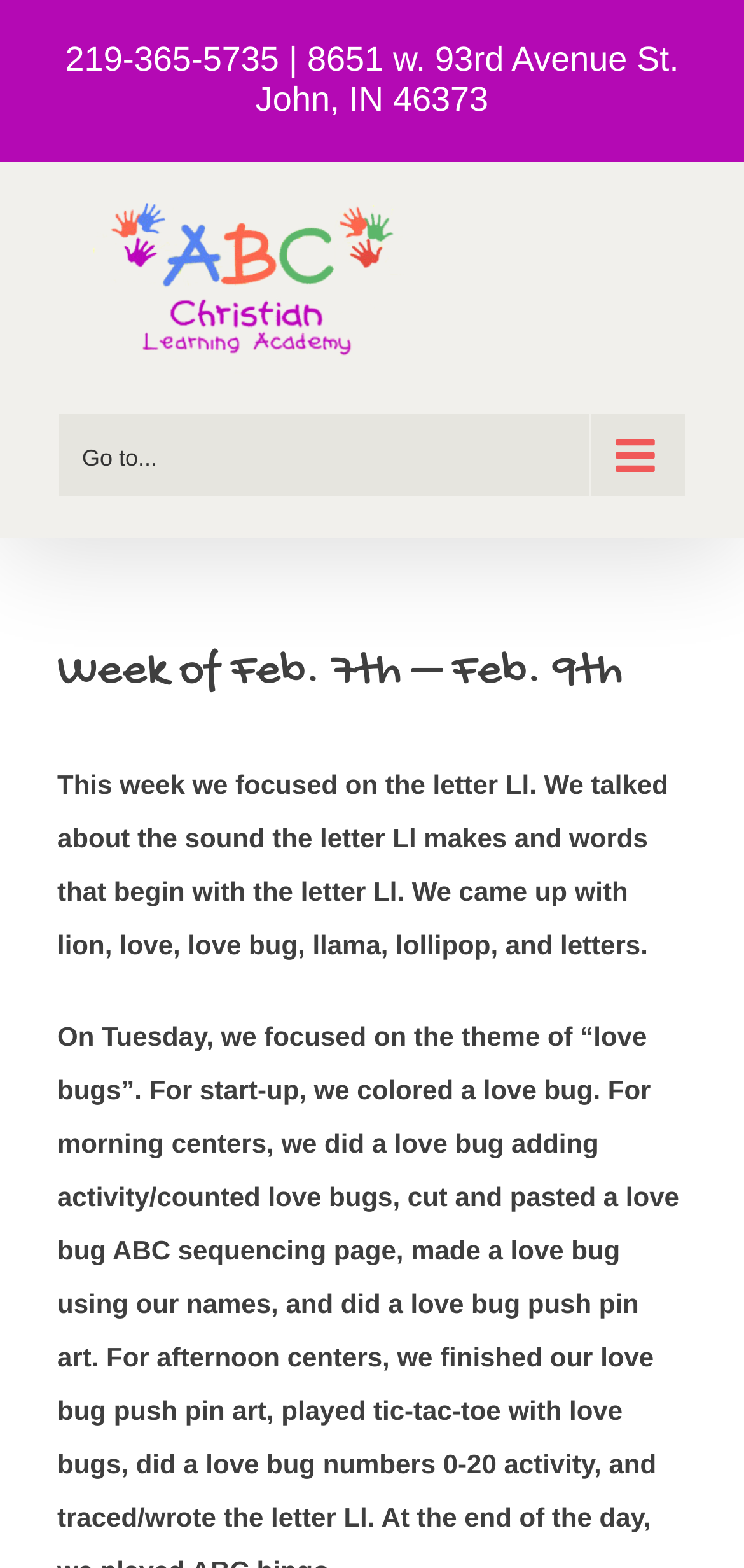From the screenshot, find the bounding box of the UI element matching this description: "alt="ABC Christian Logo"". Supply the bounding box coordinates in the form [left, top, right, bottom], each a float between 0 and 1.

[0.077, 0.127, 0.59, 0.238]